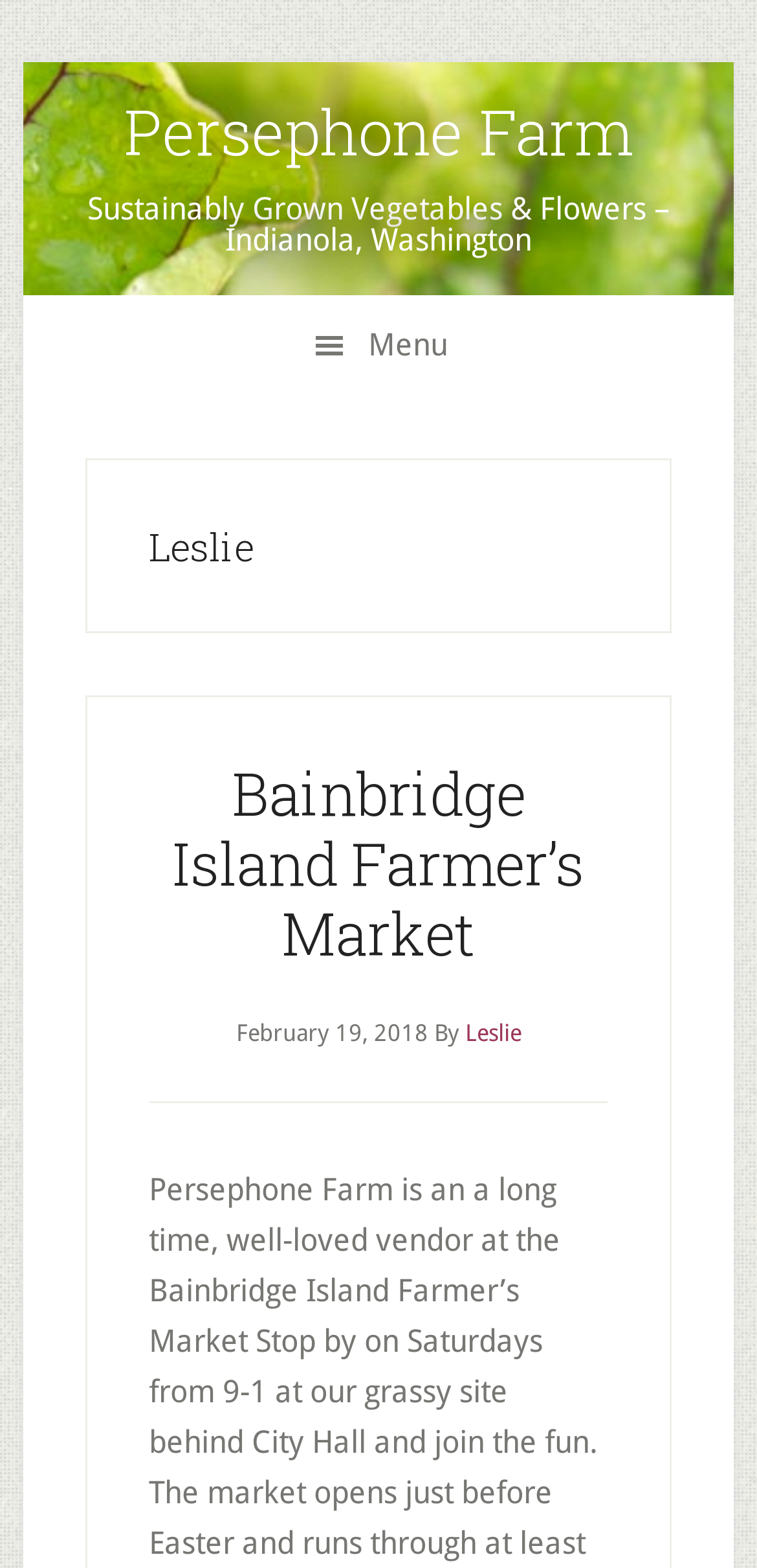How many links are there in the main content?
Based on the image, give a one-word or short phrase answer.

3